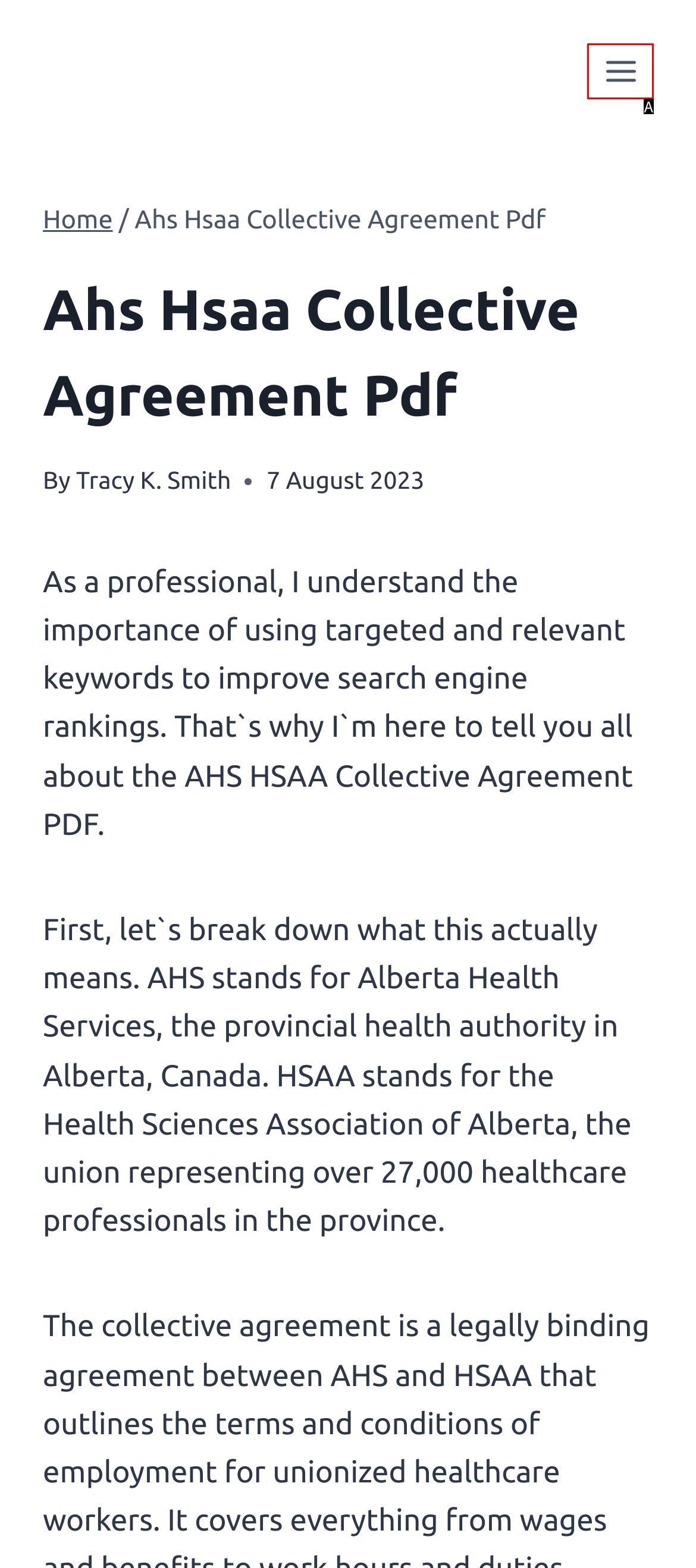Match the following description to the correct HTML element: Toggle Menu Indicate your choice by providing the letter.

A